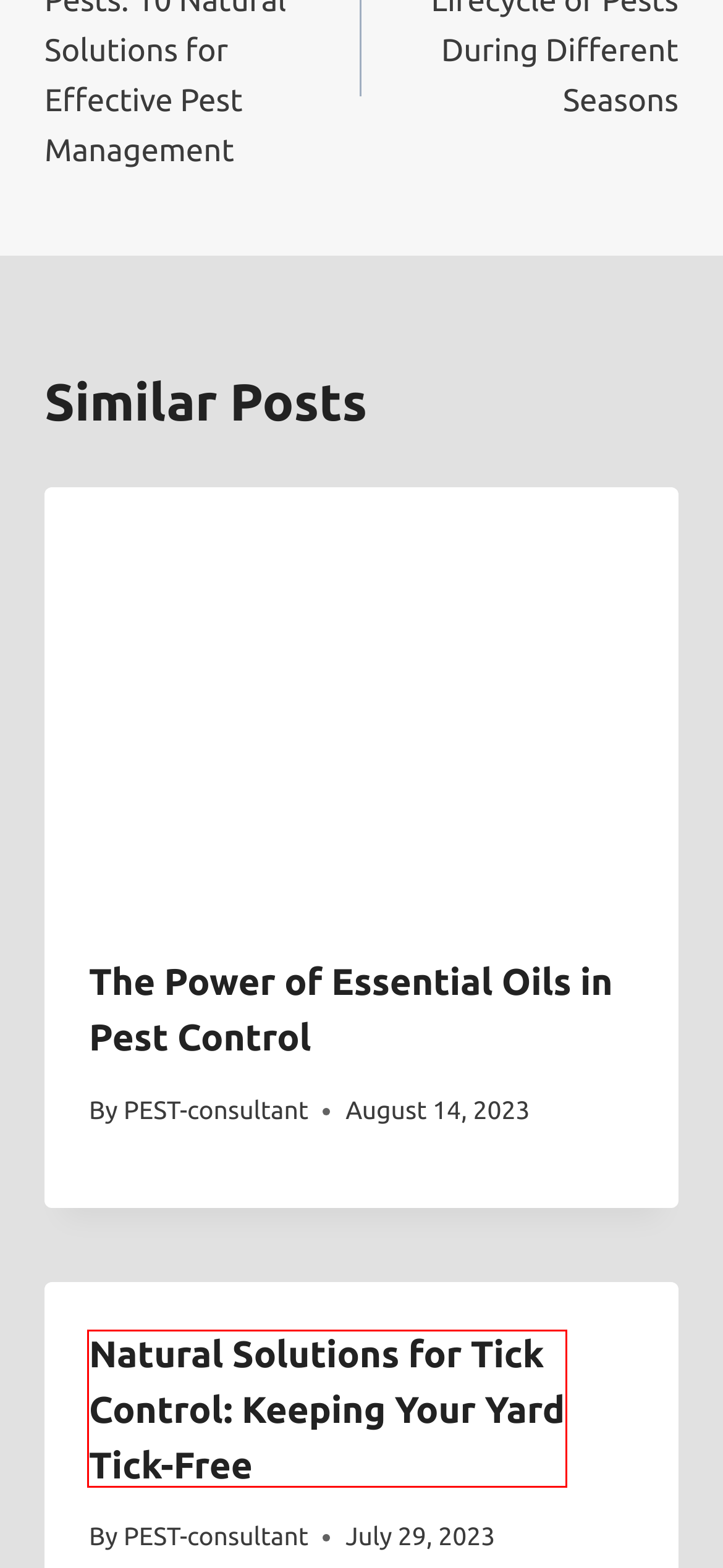Given a webpage screenshot with a red bounding box around a UI element, choose the webpage description that best matches the new webpage after clicking the element within the bounding box. Here are the candidates:
A. Understanding the Lifecycle of Pests During Different Seasons – PESTconsultant
B. Effective Natural Solutions for Moth Infestations in Your Home – PESTconsultant
C. Natural Pest Control Solutions – PESTconsultant
D. The Power of Essential Oils in Pest Control – PESTconsultant
E. Natural Solutions for Tick Control: Keeping Your Yard Tick-Free – PESTconsultant
F. Keeping Pests at Bay Naturally: Strategies for a Pest-free Environment – PESTconsultant
G. Say Goodbye to Pests: 10 Natural Solutions for Effective Pest Management – PESTconsultant
H. The Power of Nature: Natural Pest Control Remedies That Actually Work – PESTconsultant

E